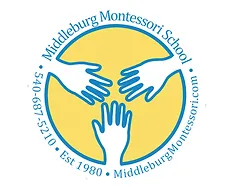Give a detailed account of everything present in the image.

The image features the logo of the Middleburg Montessori School, designed with a vibrant circular motif. At the center, three stylized hands reach towards each other, symbolizing collaboration, support, and community. The hands are set against a cheerful yellow background, evoking warmth and inclusivity. Surrounding the circle, the school’s name, “Middleburg Montessori School,” is prominently displayed, along with the establishment year, “Est 1980,” and the contact number, “540-687-5210.” The school’s website, “MiddleburgMontessori.com,” is also included, providing easy access for further information. This logo captures the essence of the Montessori philosophy embedded in a community-oriented educational environment.